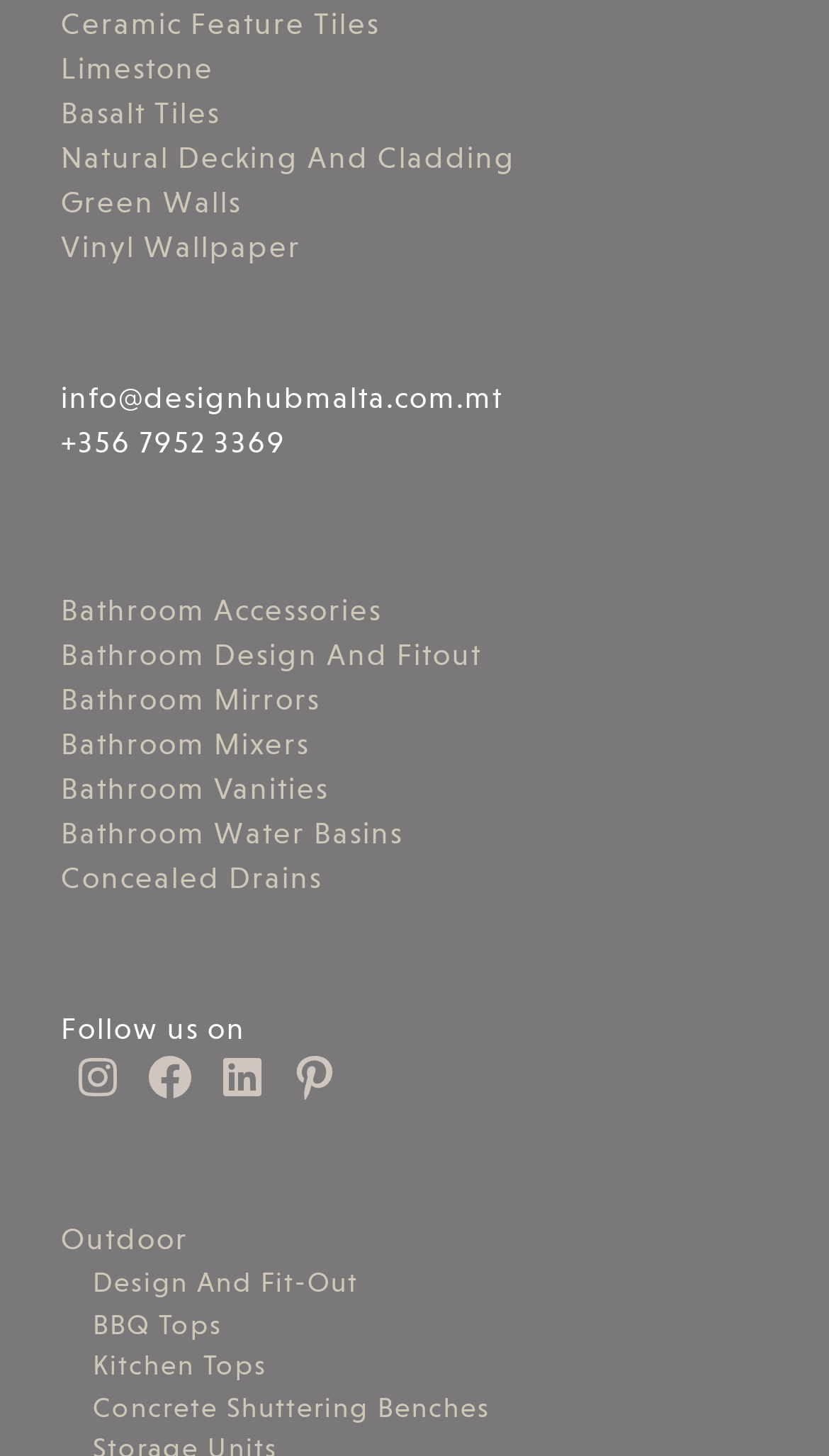Respond to the following question with a brief word or phrase:
What is the email address provided on the webpage?

info@designhubmalta.com.mt